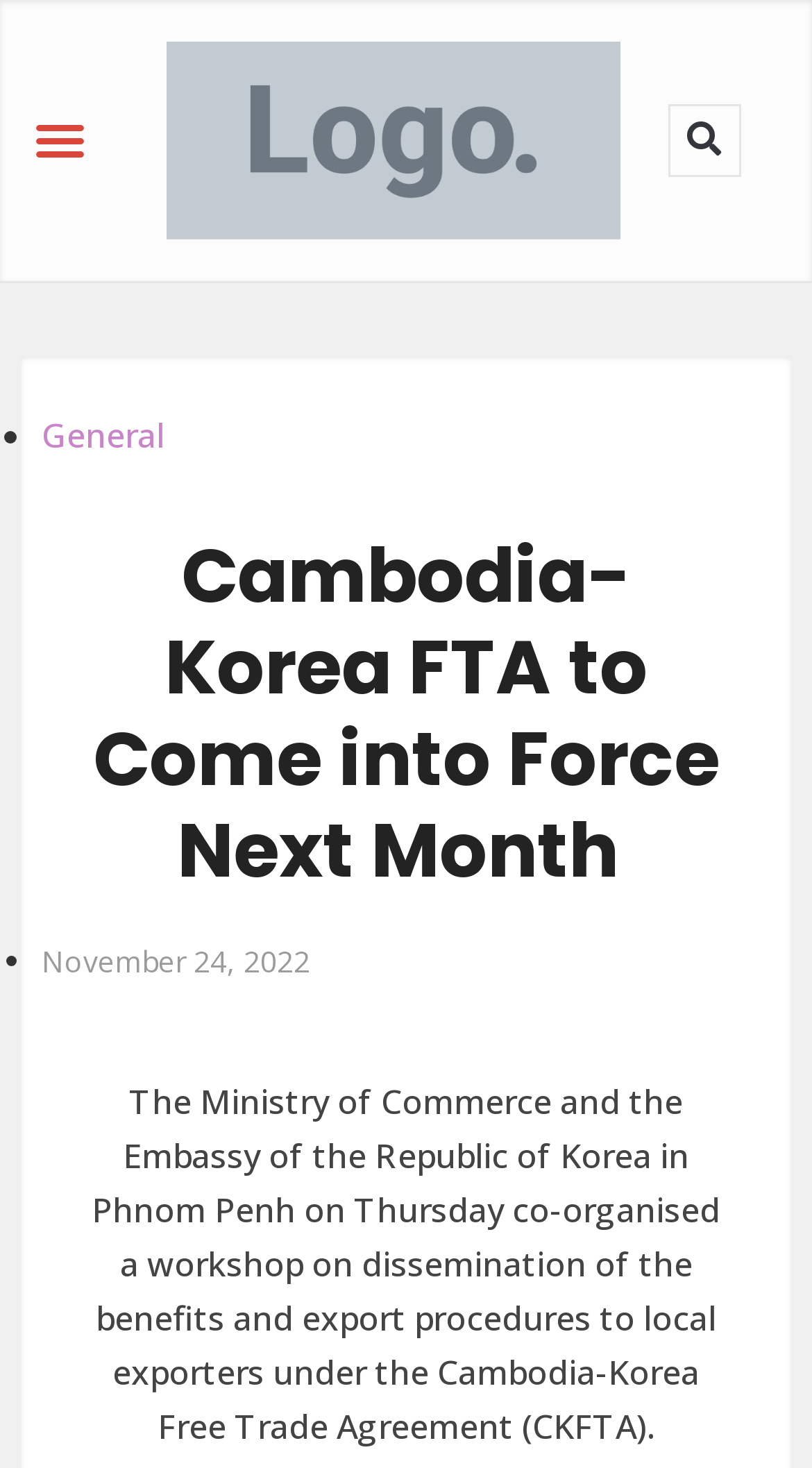What is the position of the search button?
From the image, respond with a single word or phrase.

Top right